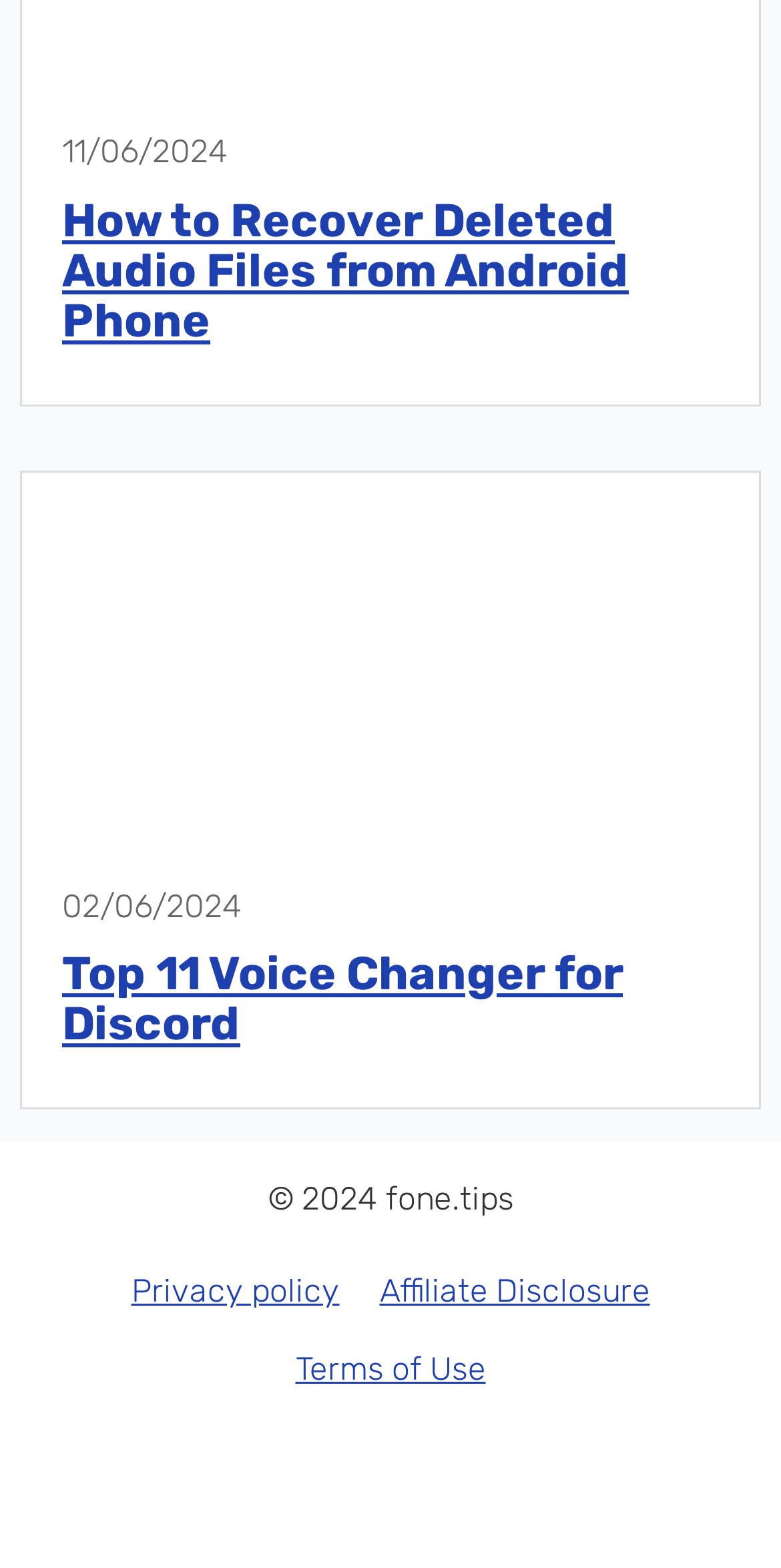Can you give a detailed response to the following question using the information from the image? What is the topic of the second article?

I found the topic by looking at the image element with the content 'voice changer for Discord' which is a child of the figure element with ID 410. This image is located below the first article, indicating that it is related to the second article. The heading element with ID 413 also confirms this topic.